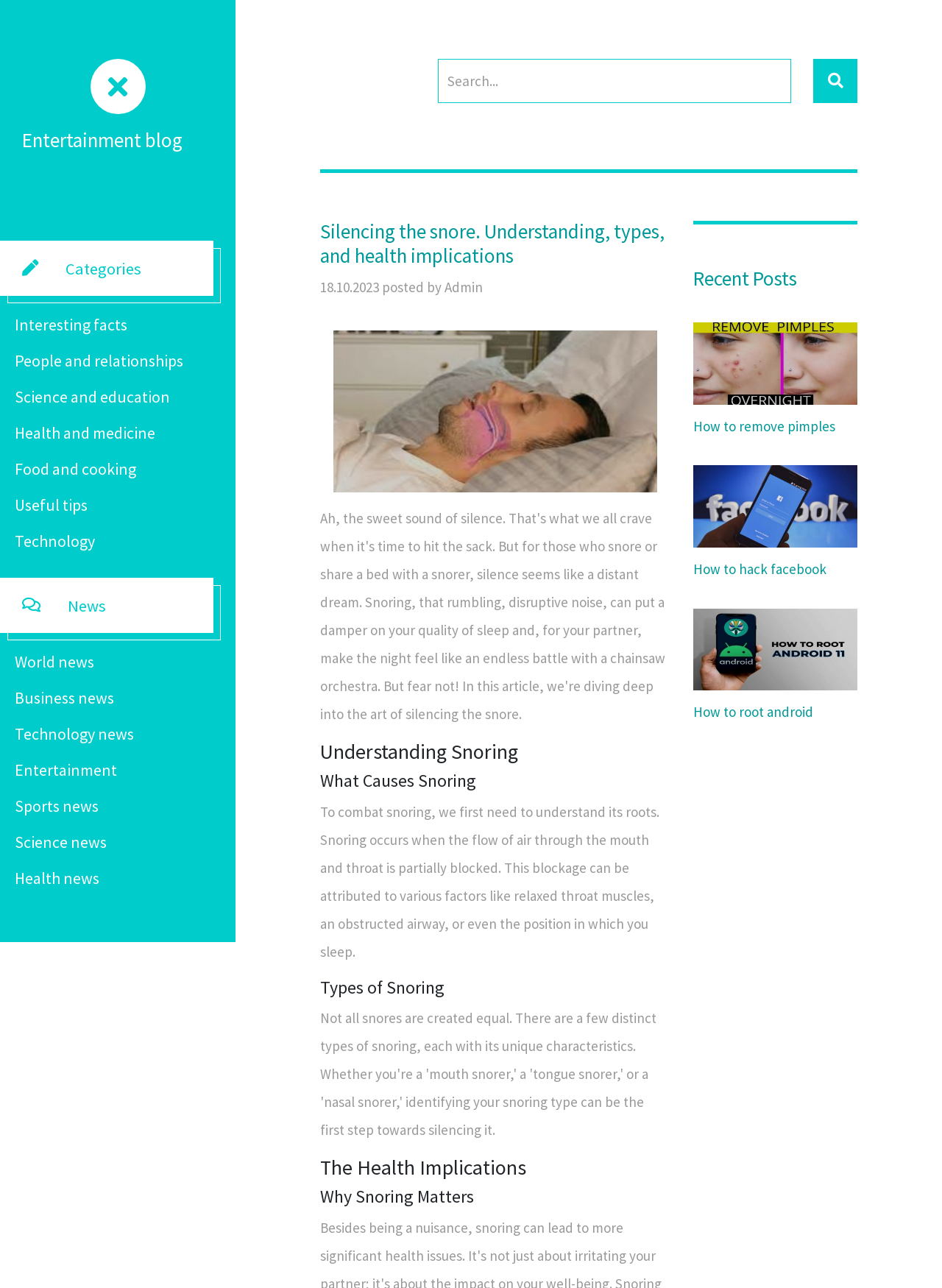Please indicate the bounding box coordinates for the clickable area to complete the following task: "Click on the 'Health and medicine' category". The coordinates should be specified as four float numbers between 0 and 1, i.e., [left, top, right, bottom].

[0.016, 0.328, 0.165, 0.344]